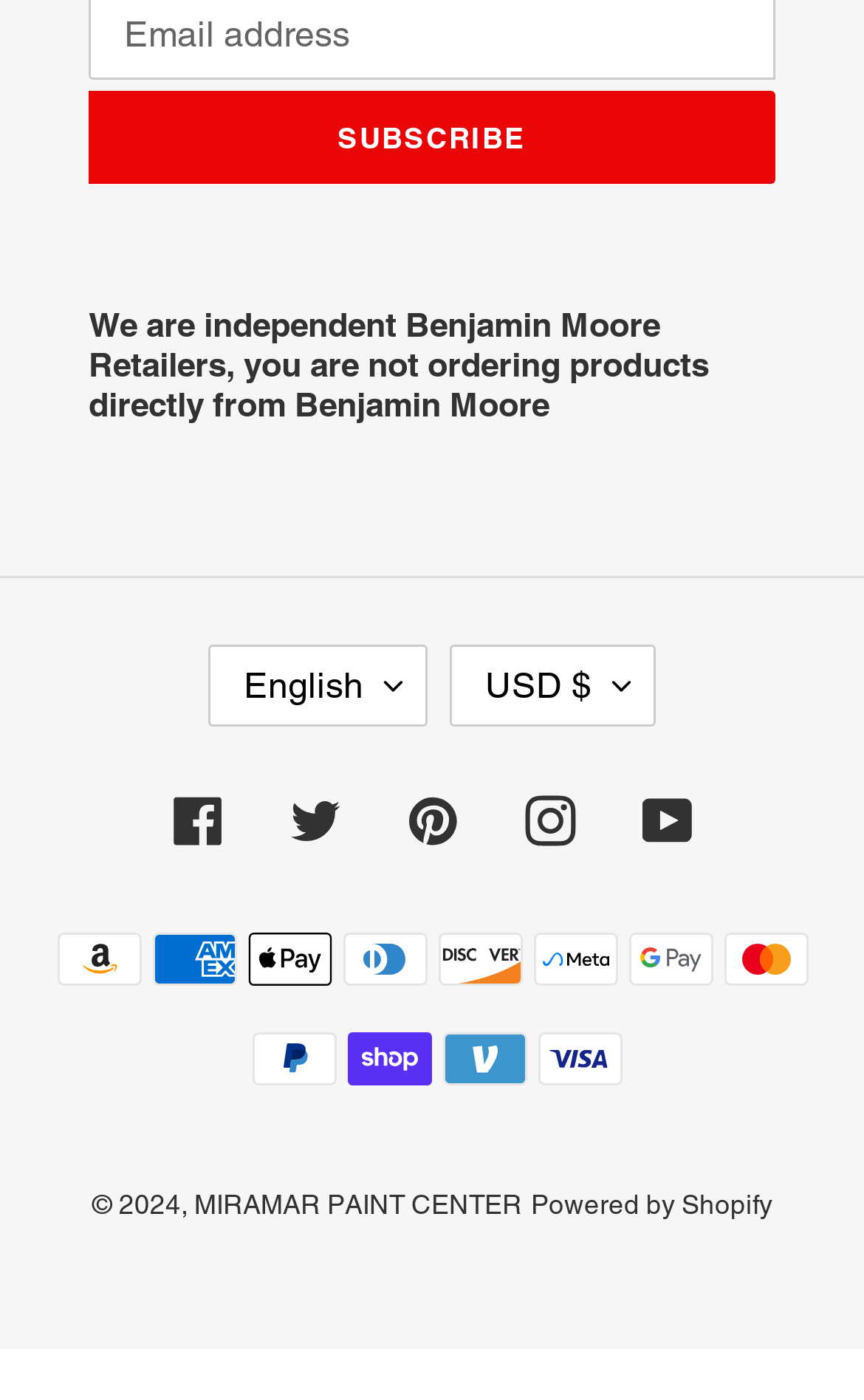Reply to the question with a brief word or phrase: What is the copyright year mentioned?

2024